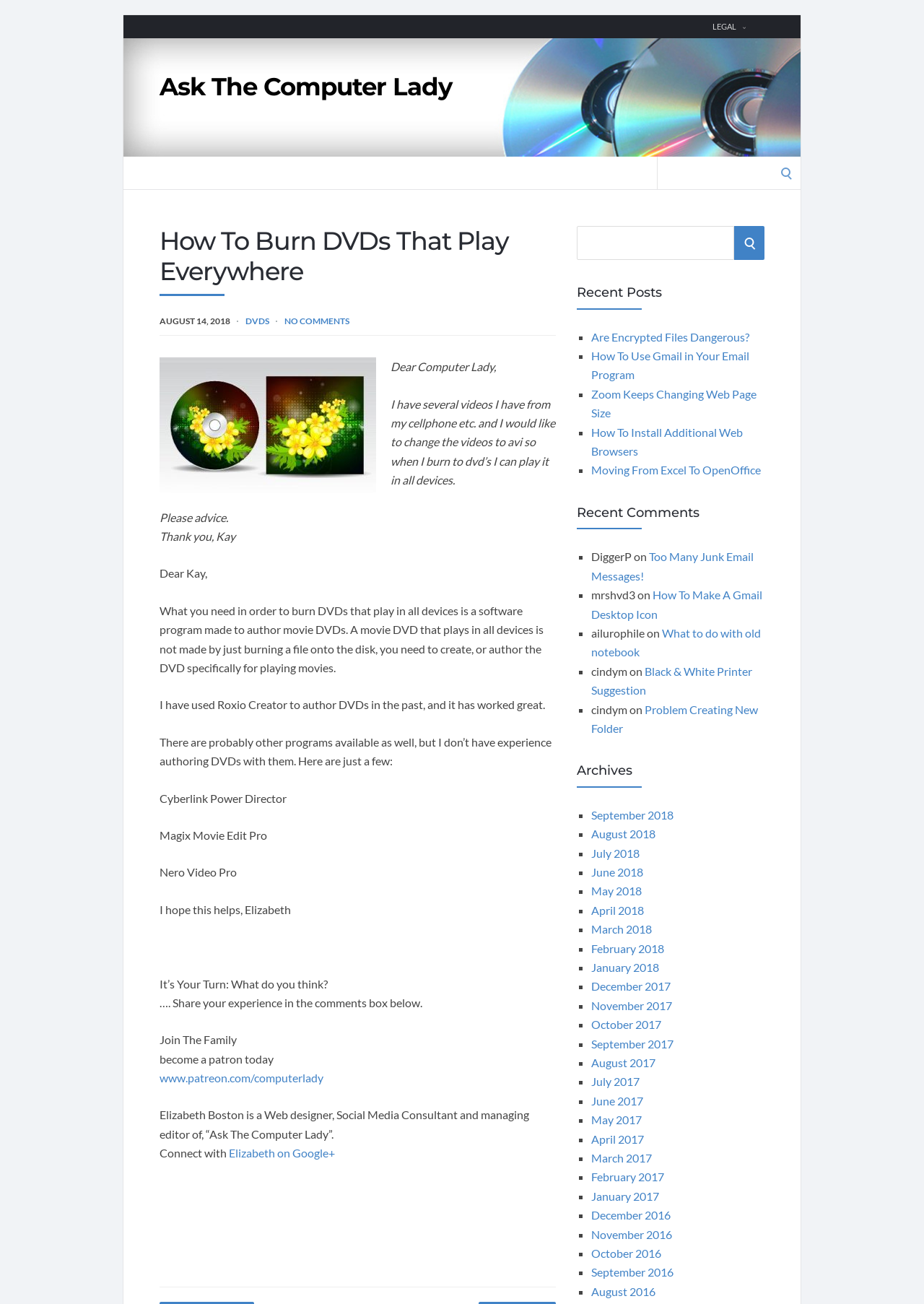Using the webpage screenshot, locate the HTML element that fits the following description and provide its bounding box: "parent_node: Search for: name="s"".

[0.711, 0.12, 0.867, 0.145]